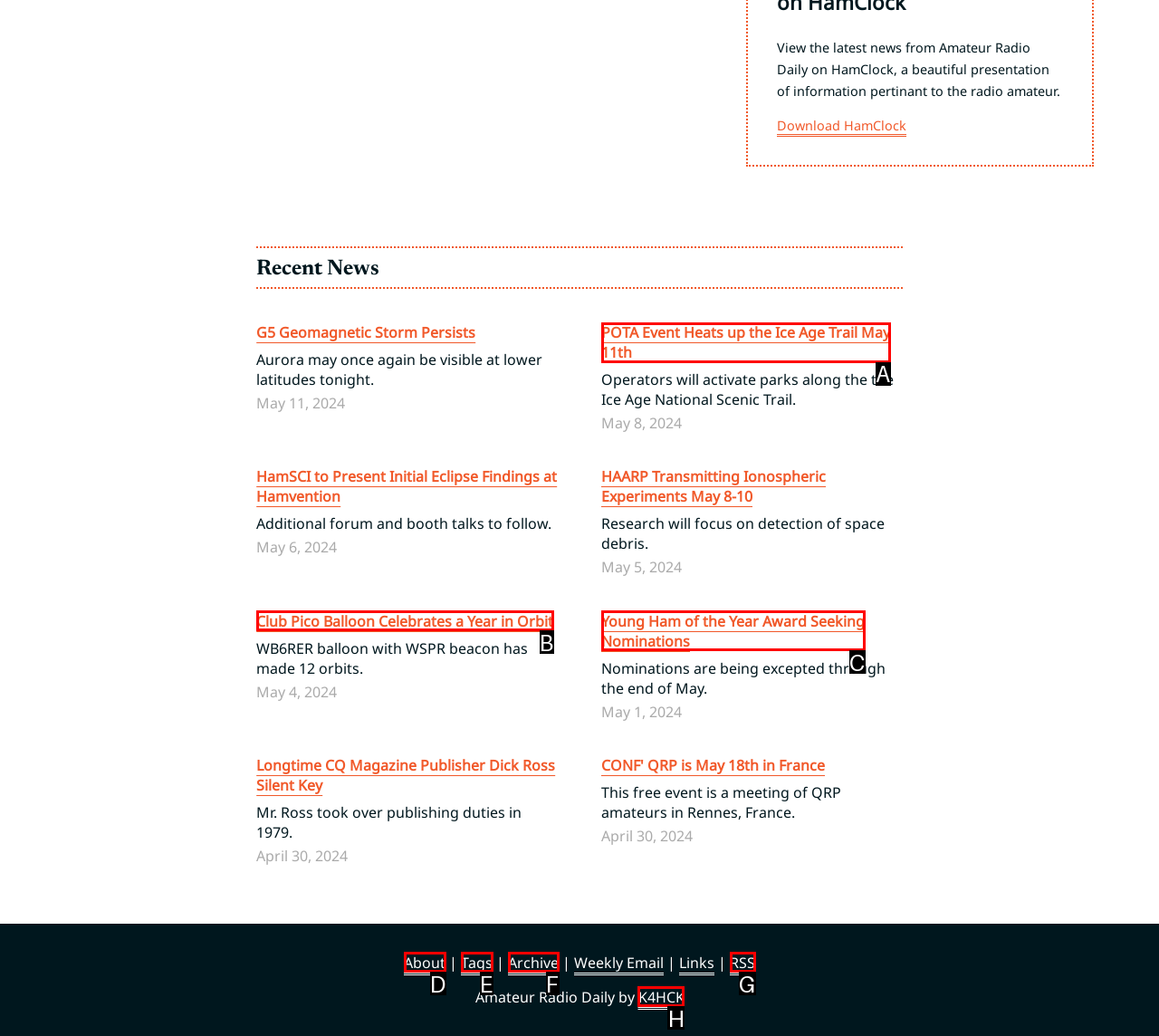Identify the HTML element that corresponds to the description: Jedi Council Fan Fiction Forum
Provide the letter of the matching option from the given choices directly.

None